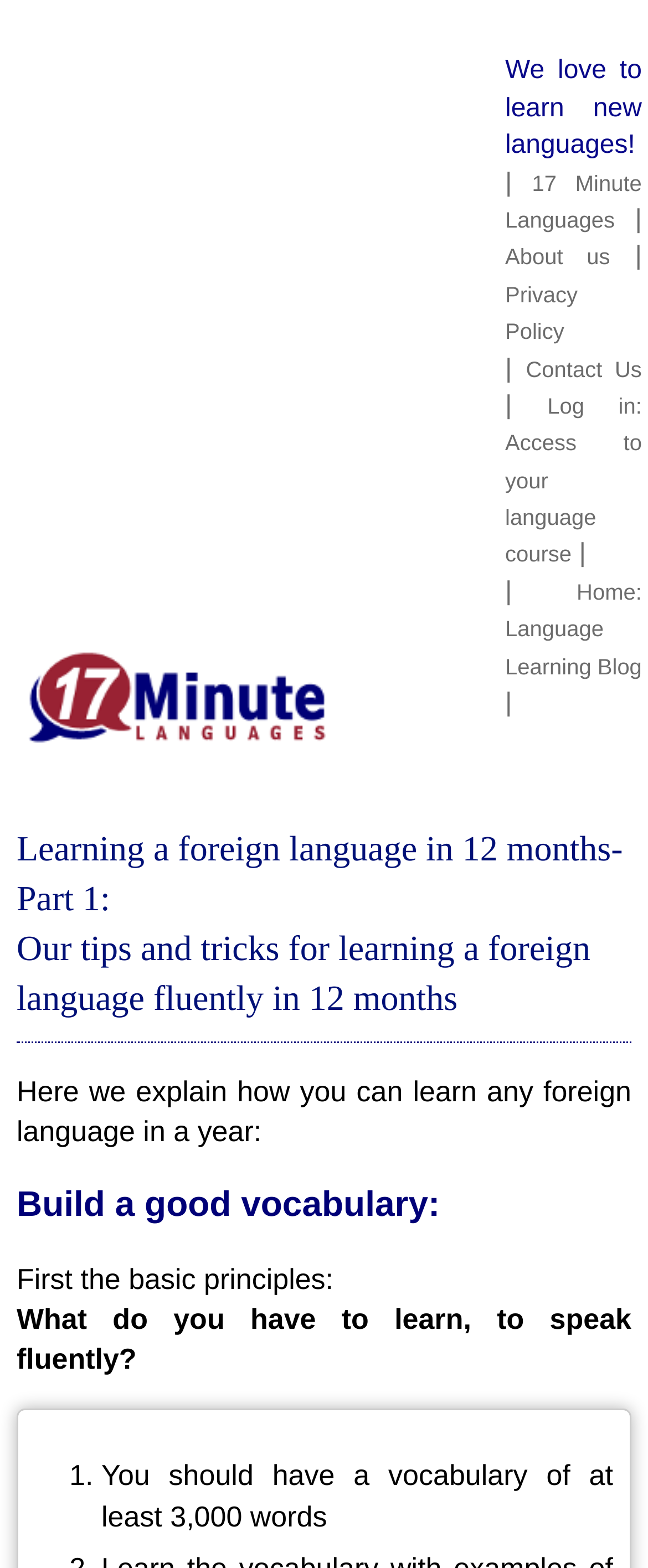Respond to the following question with a brief word or phrase:
What is the purpose of the image in the top-left corner?

Logo or branding